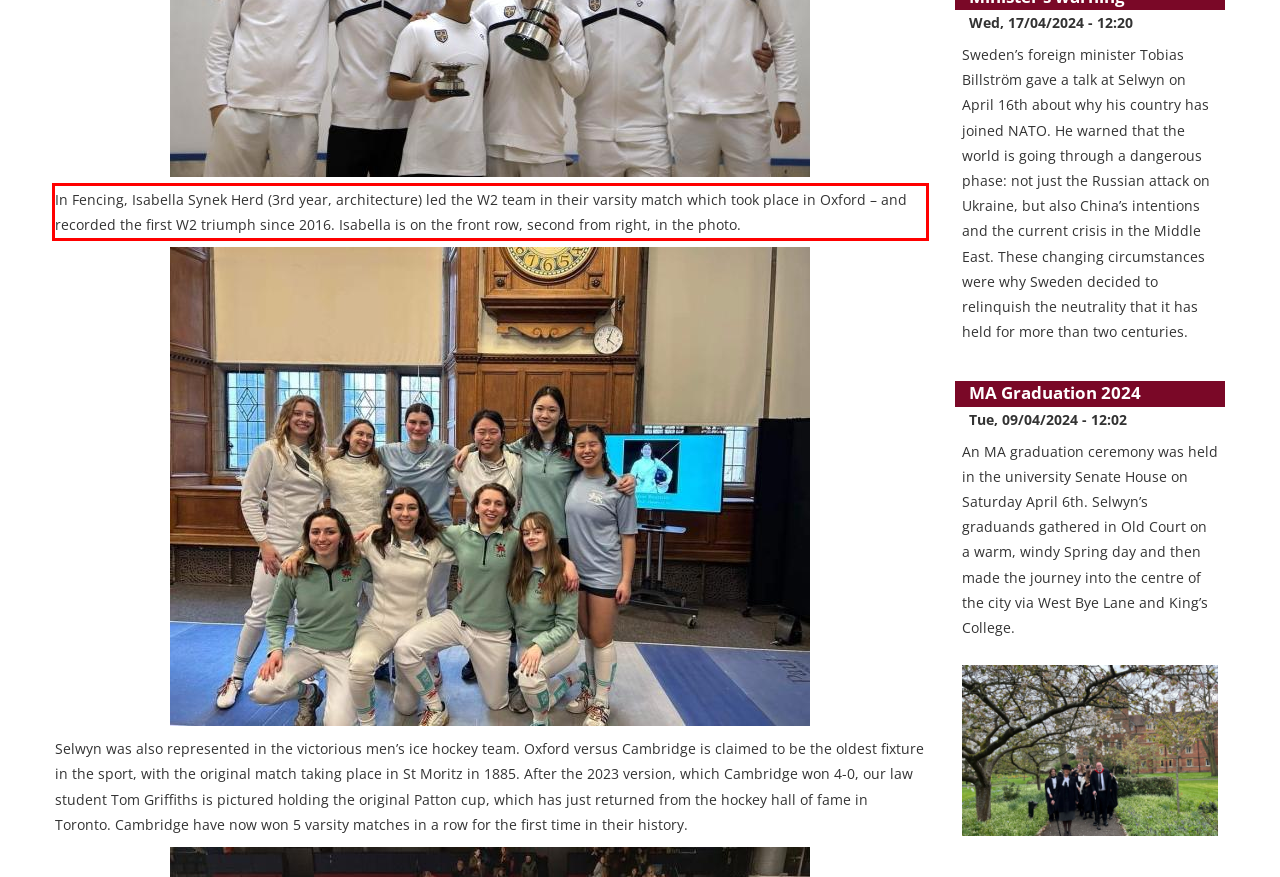The screenshot provided shows a webpage with a red bounding box. Apply OCR to the text within this red bounding box and provide the extracted content.

In Fencing, Isabella Synek Herd (3rd year, architecture) led the W2 team in their varsity match which took place in Oxford – and recorded the first W2 triumph since 2016. Isabella is on the front row, second from right, in the photo.